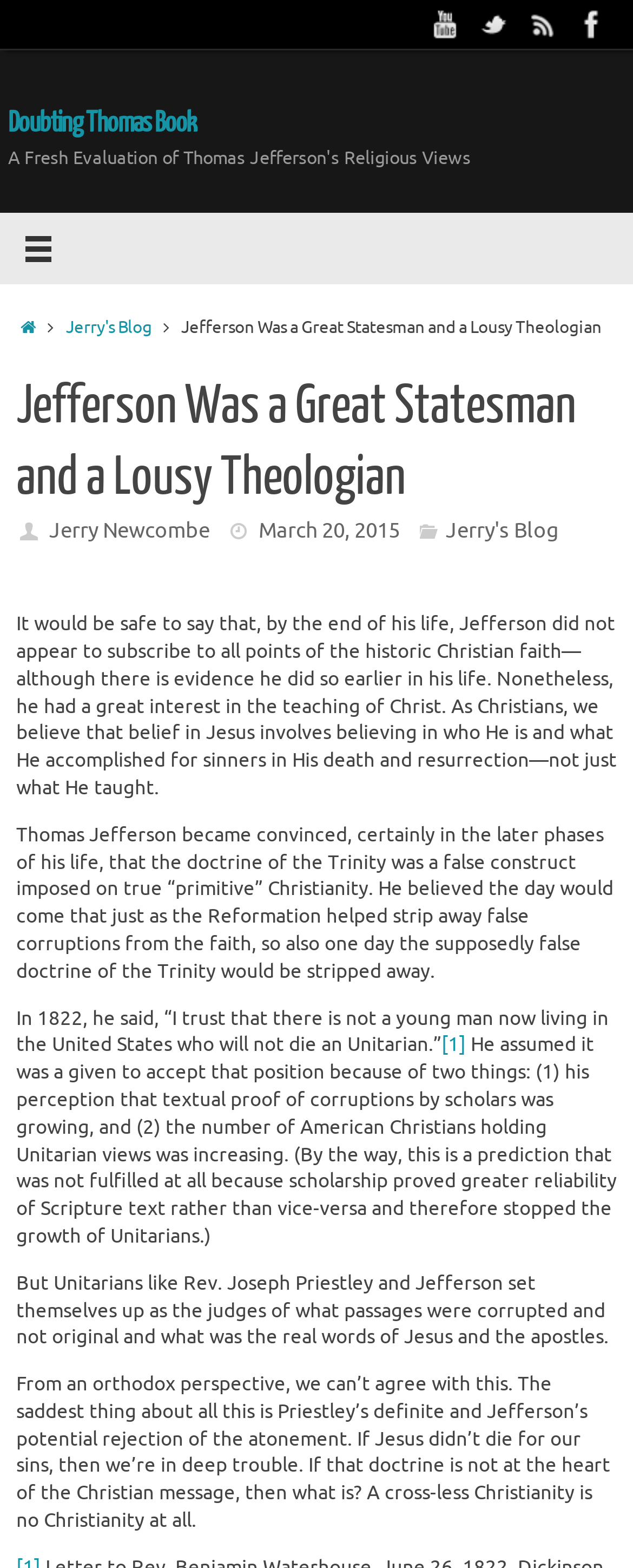Locate the bounding box coordinates of the clickable area to execute the instruction: "Visit YouTube". Provide the coordinates as four float numbers between 0 and 1, represented as [left, top, right, bottom].

[0.667, 0.0, 0.744, 0.031]